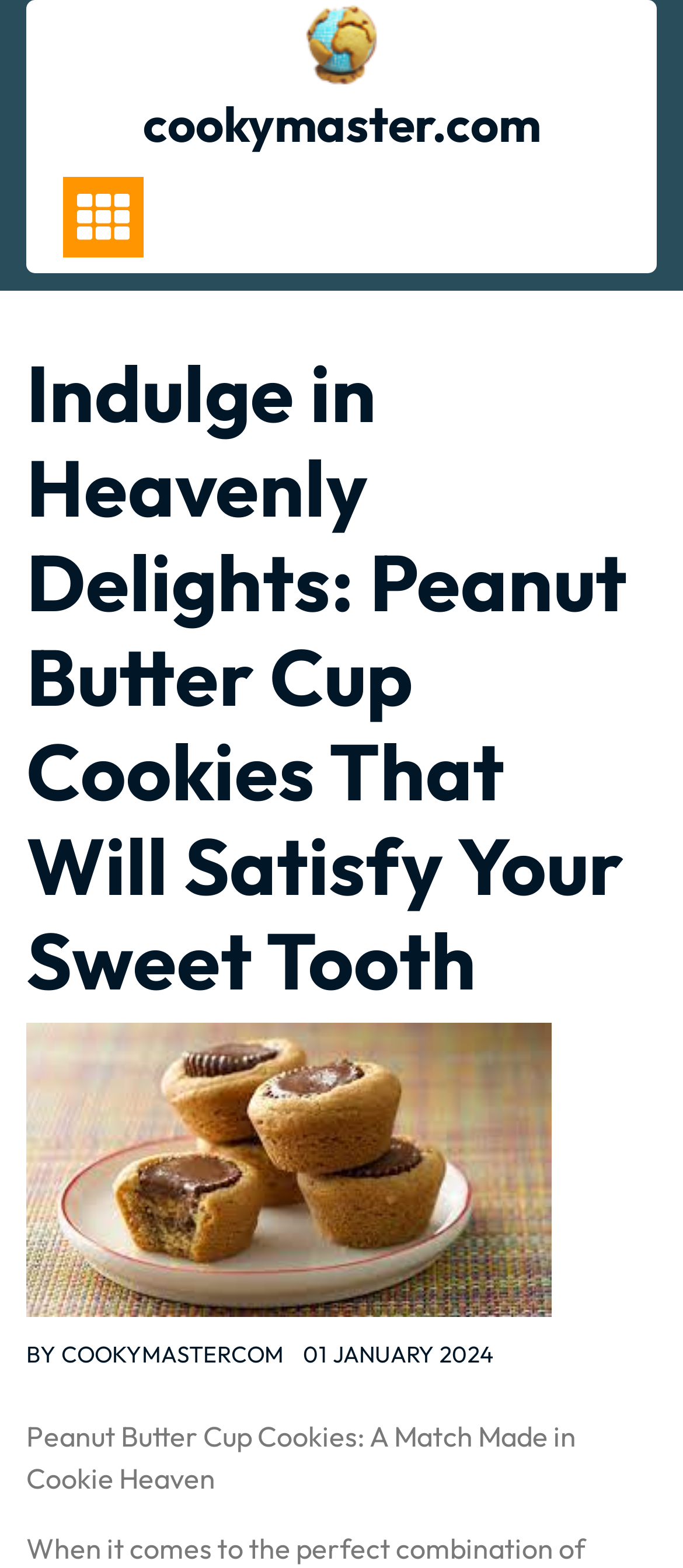Summarize the webpage comprehensively, mentioning all visible components.

The webpage is about Peanut Butter Cup Cookies, with a focus on the perfect combination of peanut butter and chocolate flavors. At the top left of the page, there is a link to the website "cookymaster.com" accompanied by a small image of the website's logo. Below this, there is another link to the same website, taking up a larger portion of the top section of the page.

On the left side of the page, there is a button with an icon, which is situated above a header section. The header section contains a heading that reads "Indulge in Heavenly Delights: Peanut Butter Cup Cookies That Will Satisfy Your Sweet Tooth", accompanied by an image of peanut butter cup cookies. Below the heading, there is a text "BY" followed by a link to "COOKYMASTERCOM", and then a text "01 JANUARY 2024".

Below the header section, there is a paragraph of text that summarizes the content of the webpage, stating "Peanut Butter Cup Cookies: A Match Made in Cookie Heaven". This text is positioned near the top center of the page.